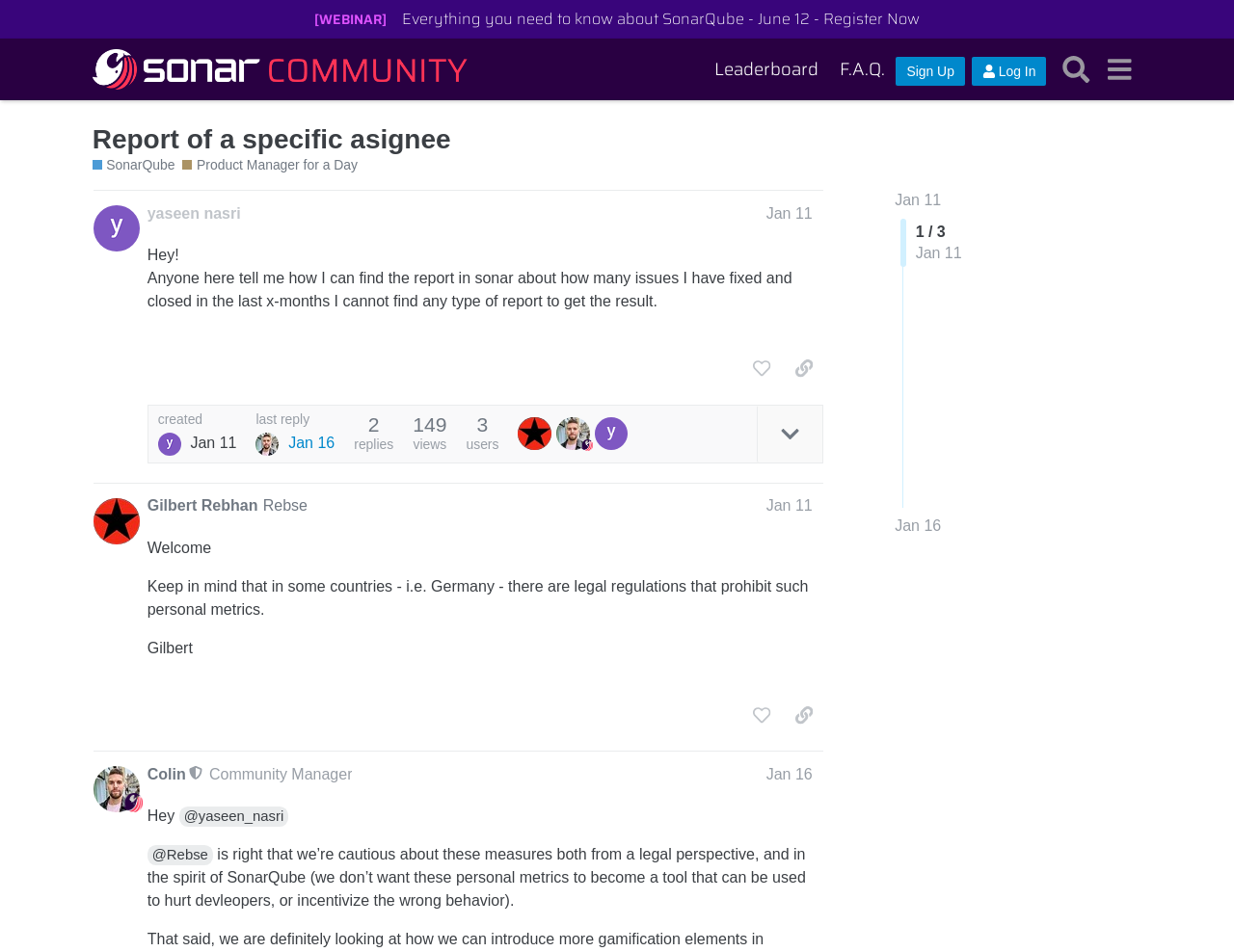Please locate the bounding box coordinates of the element that needs to be clicked to achieve the following instruction: "Click on the 'Log In' button". The coordinates should be four float numbers between 0 and 1, i.e., [left, top, right, bottom].

[0.787, 0.059, 0.848, 0.09]